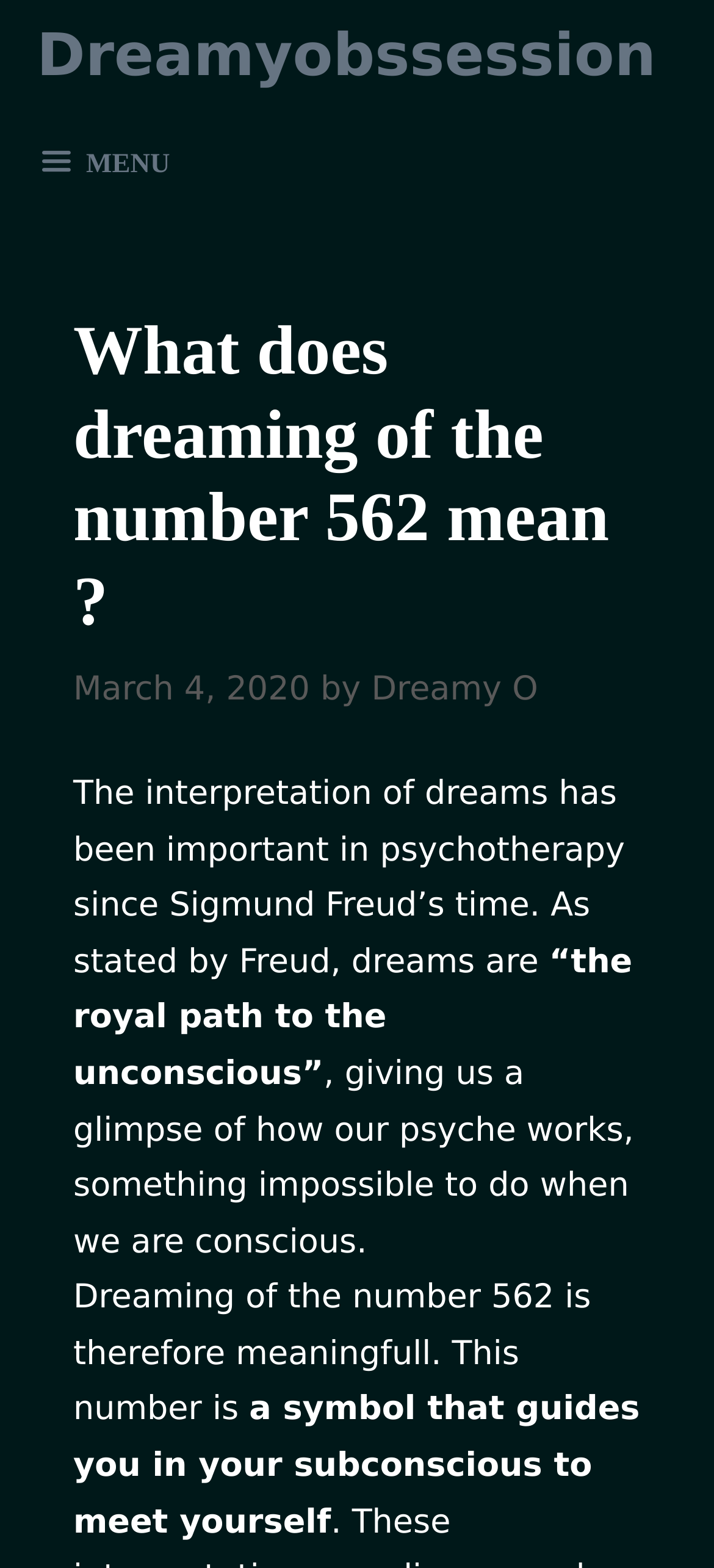What is the author of the article?
Please elaborate on the answer to the question with detailed information.

The author of the article is mentioned as 'Dreamy O', which is a link element within the HeaderAsNonLandmark element. The link is a child of the StaticText element that displays the author's name.